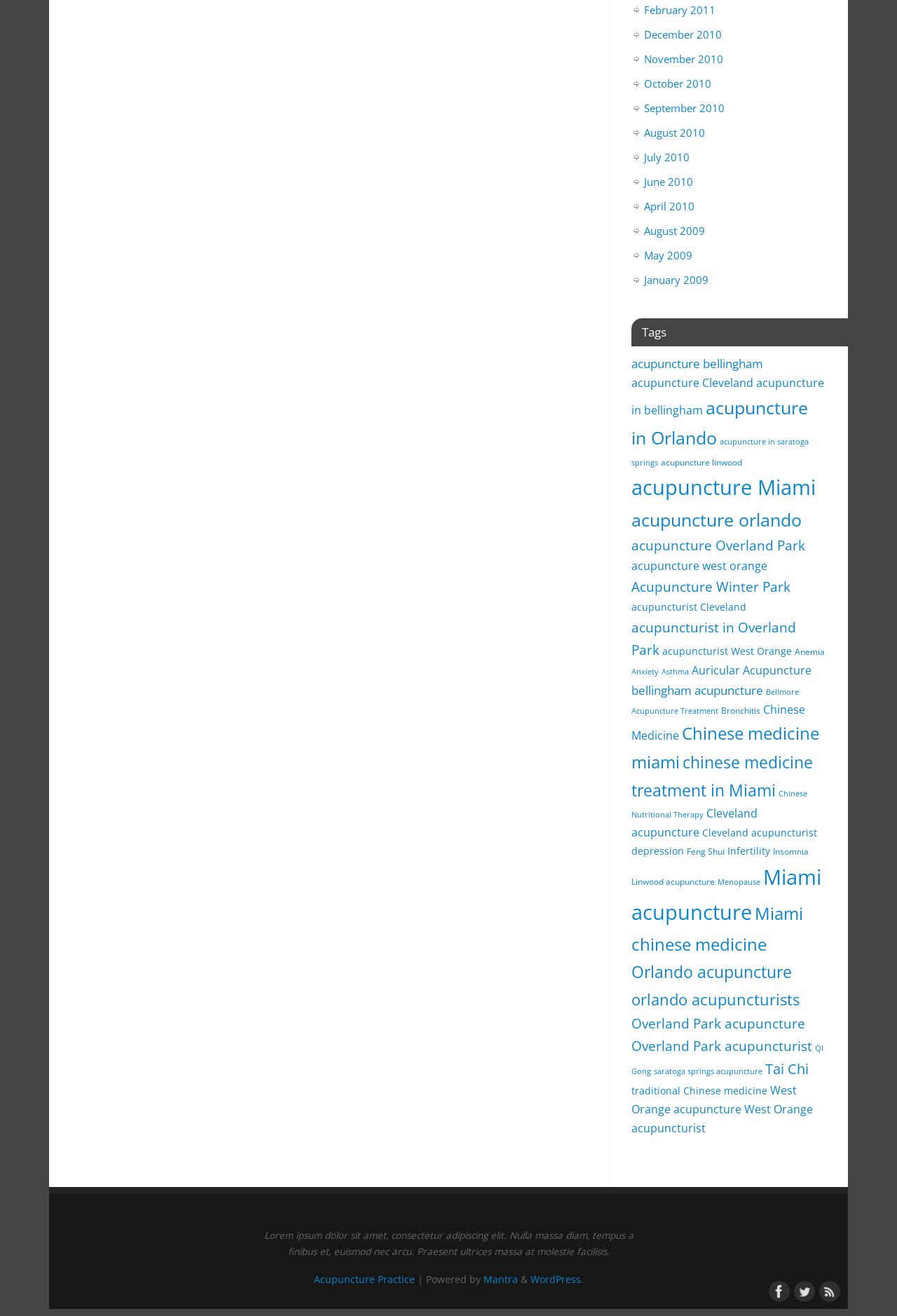Bounding box coordinates are to be given in the format (top-left x, top-left y, bottom-right x, bottom-right y). All values must be floating point numbers between 0 and 1. Provide the bounding box coordinate for the UI element described as: acupuncture in saratoga springs

[0.704, 0.332, 0.902, 0.355]